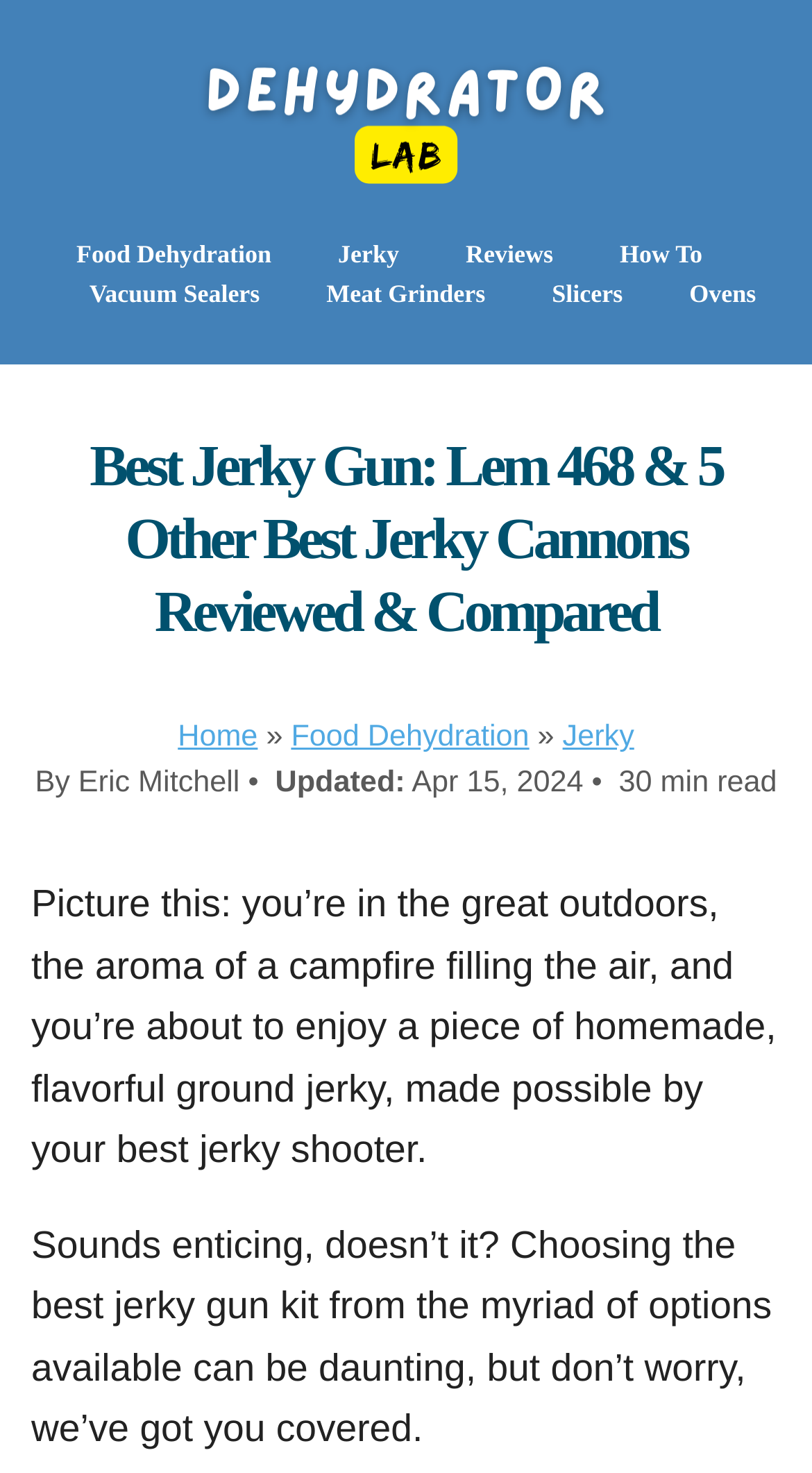Locate the bounding box of the user interface element based on this description: "Meat Grinders".

[0.402, 0.187, 0.598, 0.214]